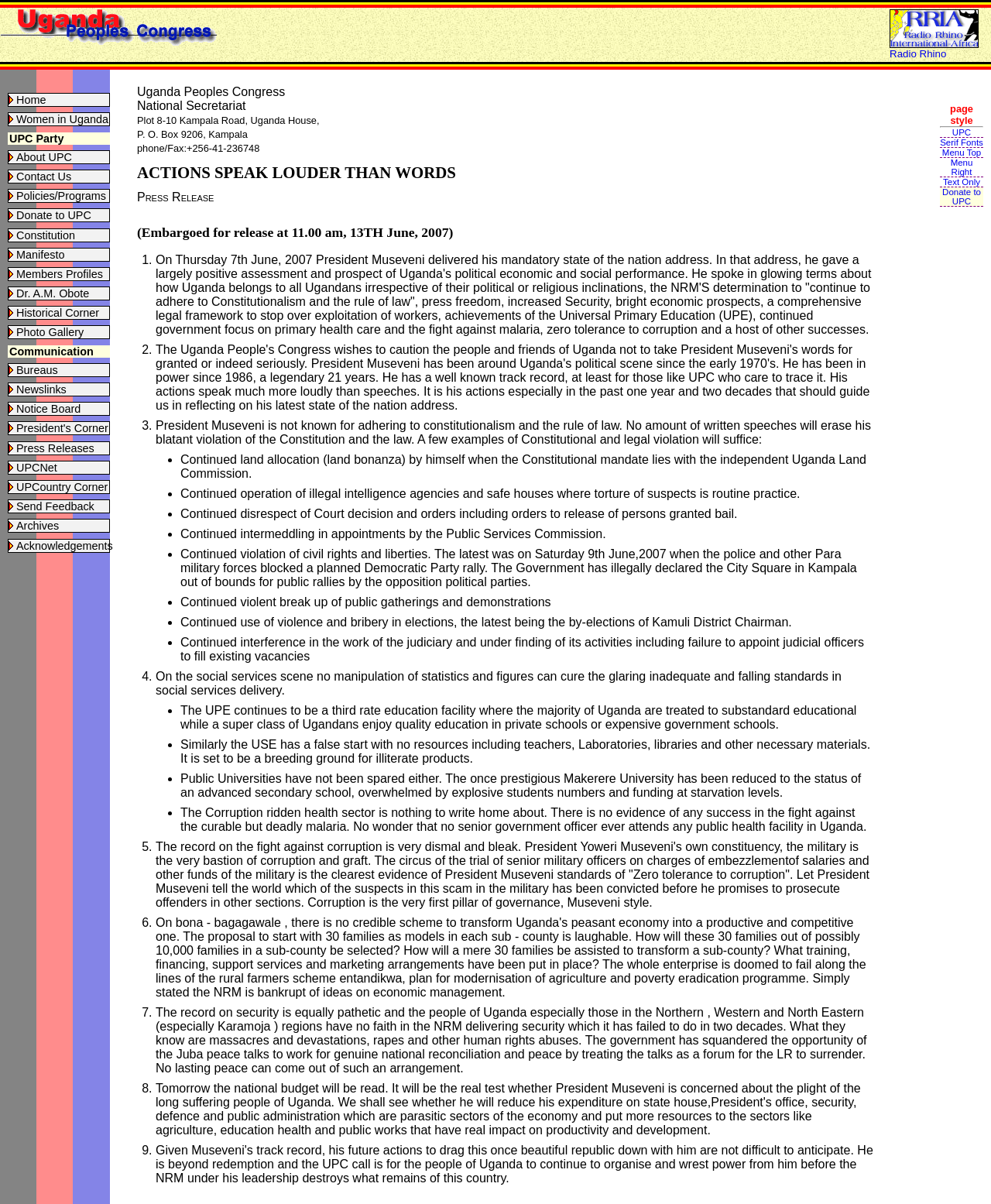Analyze the image and deliver a detailed answer to the question: What is the name of the political party?

The name of the political party can be found in the title of the webpage, which is 'UPC ..::|::.. Uganda Peoples Congress'. Additionally, the StaticText element with ID 131 also contains the text 'Uganda Peoples Congress', which further confirms the name of the political party.